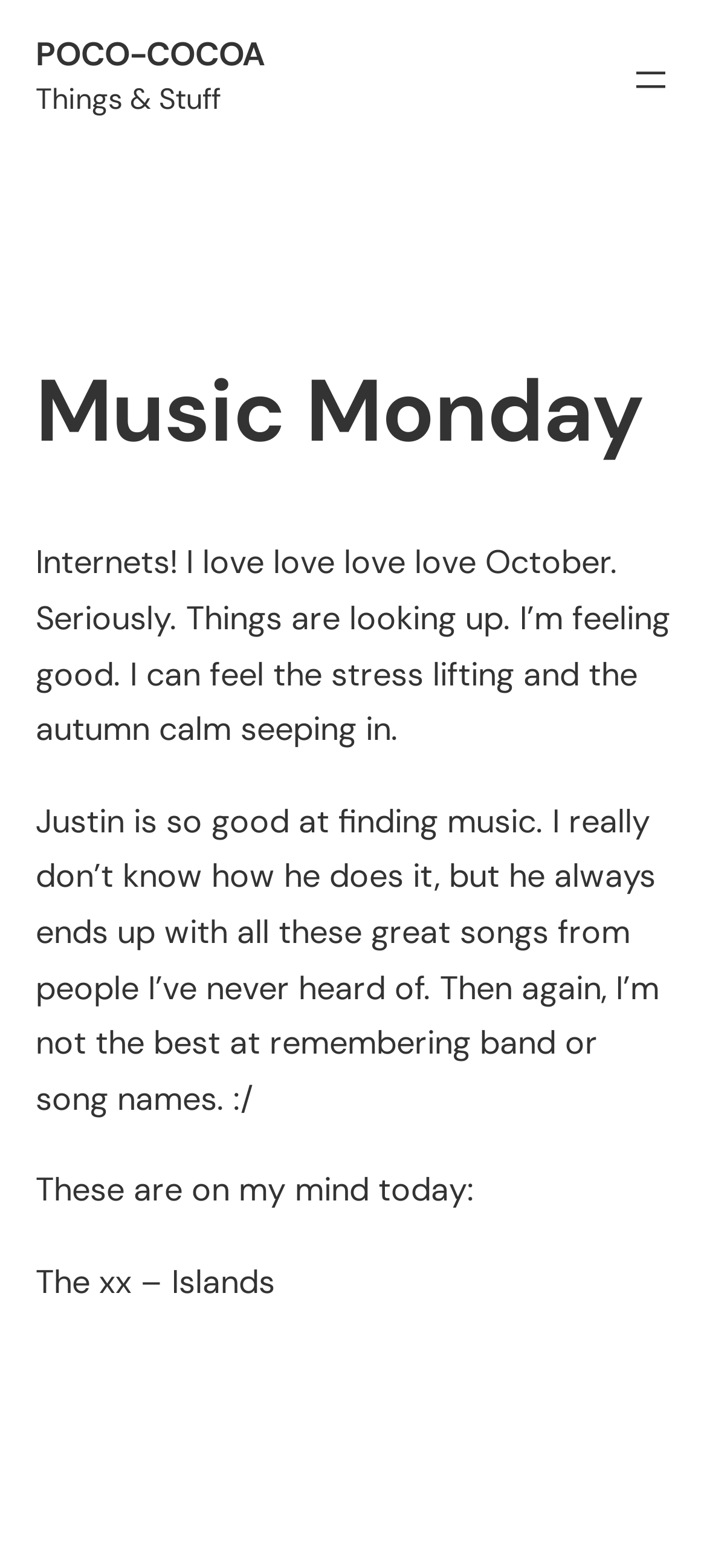Answer with a single word or phrase: 
What is the name of the song mentioned?

Islands